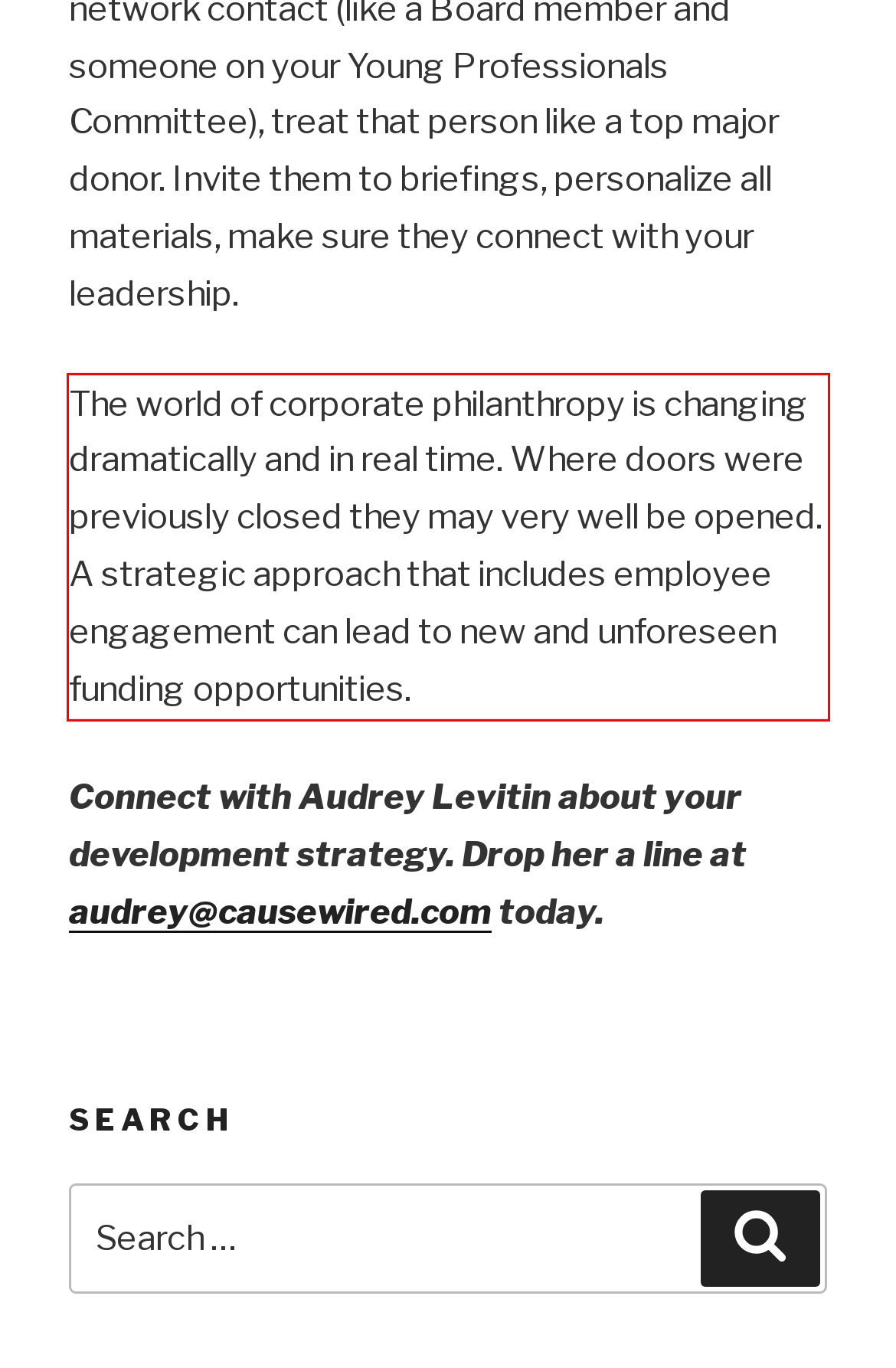Look at the provided screenshot of the webpage and perform OCR on the text within the red bounding box.

The world of corporate philanthropy is changing dramatically and in real time. Where doors were previously closed they may very well be opened. A strategic approach that includes employee engagement can lead to new and unforeseen funding opportunities.